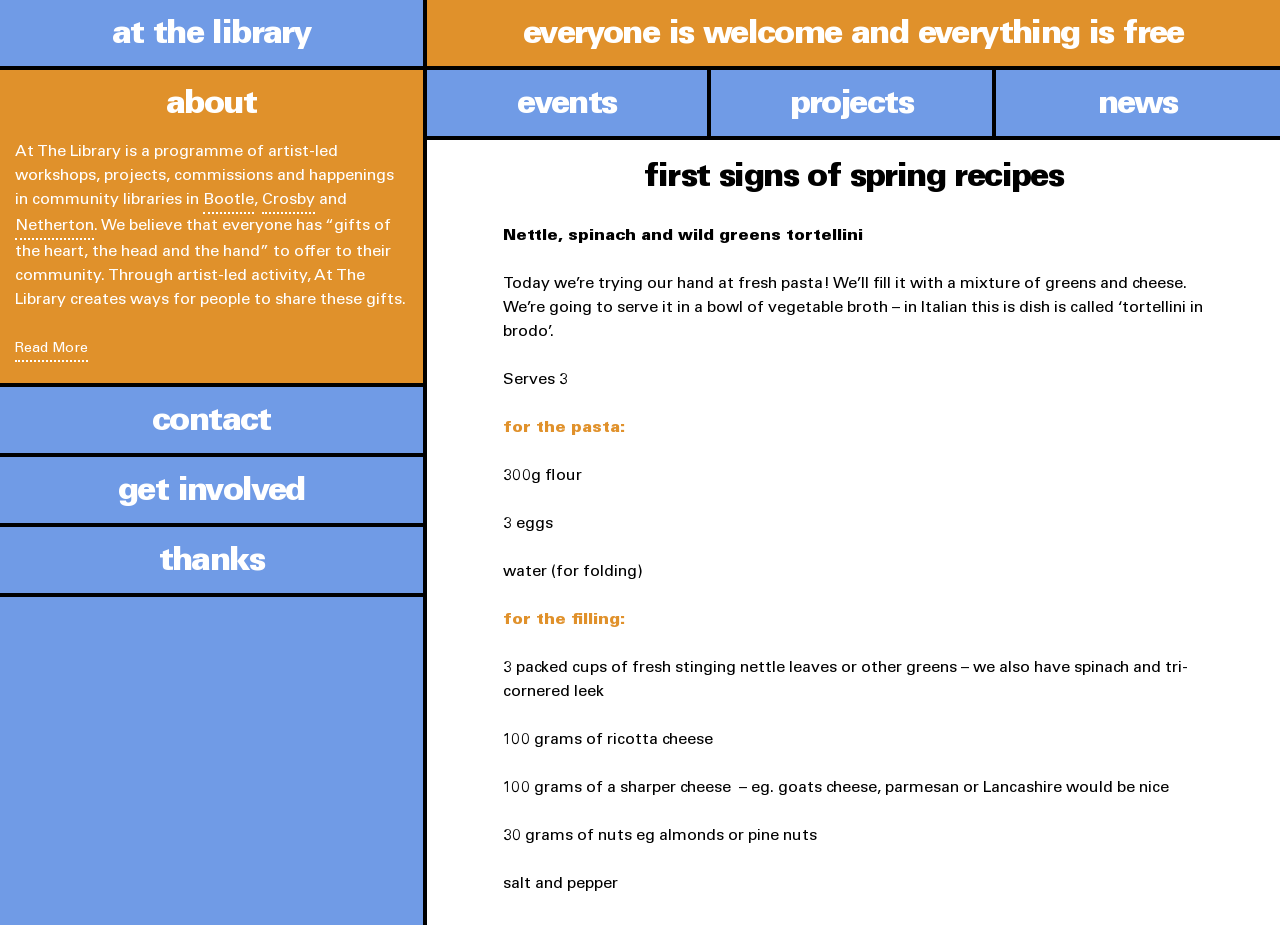Respond to the question below with a single word or phrase: What is the role of librarians in At The Library?

To help participants